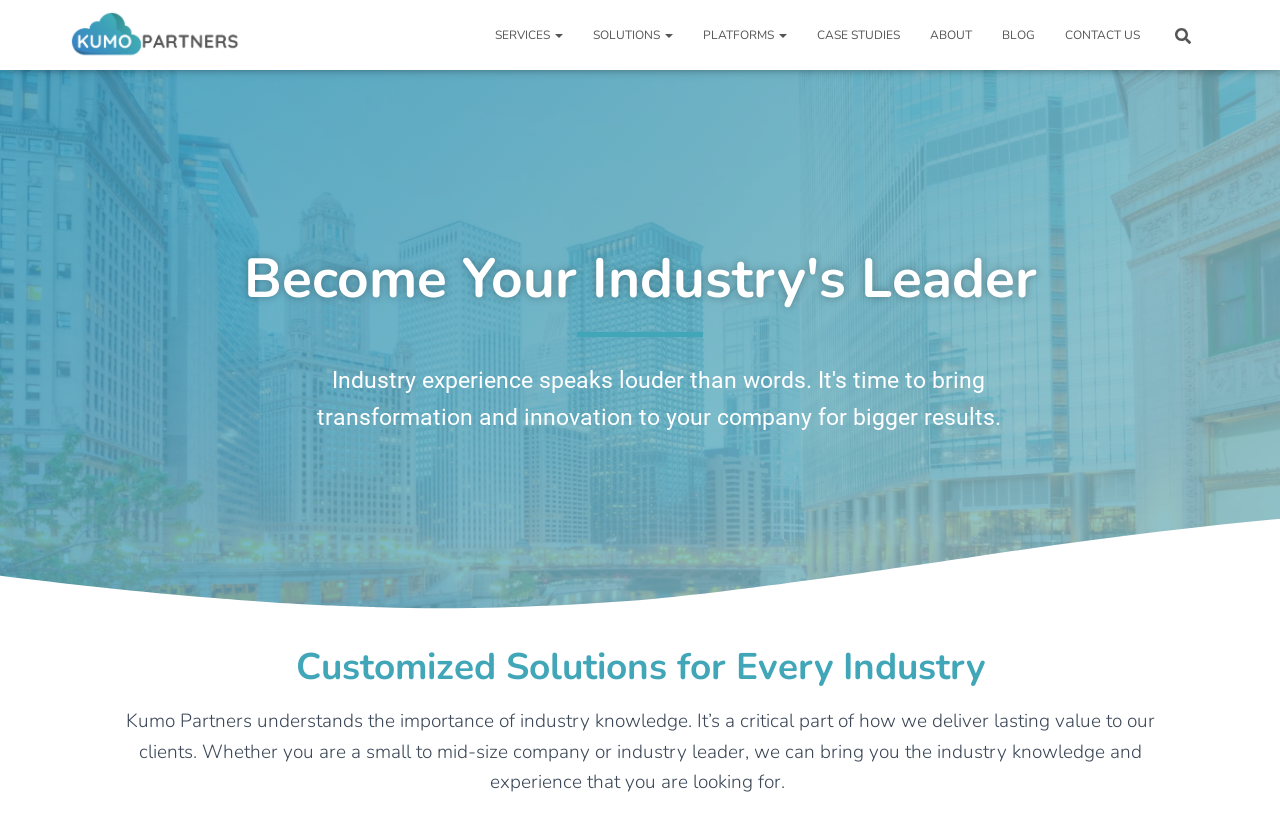Use a single word or phrase to answer the question:
What is the focus of Kumo Partners' solutions?

Every industry